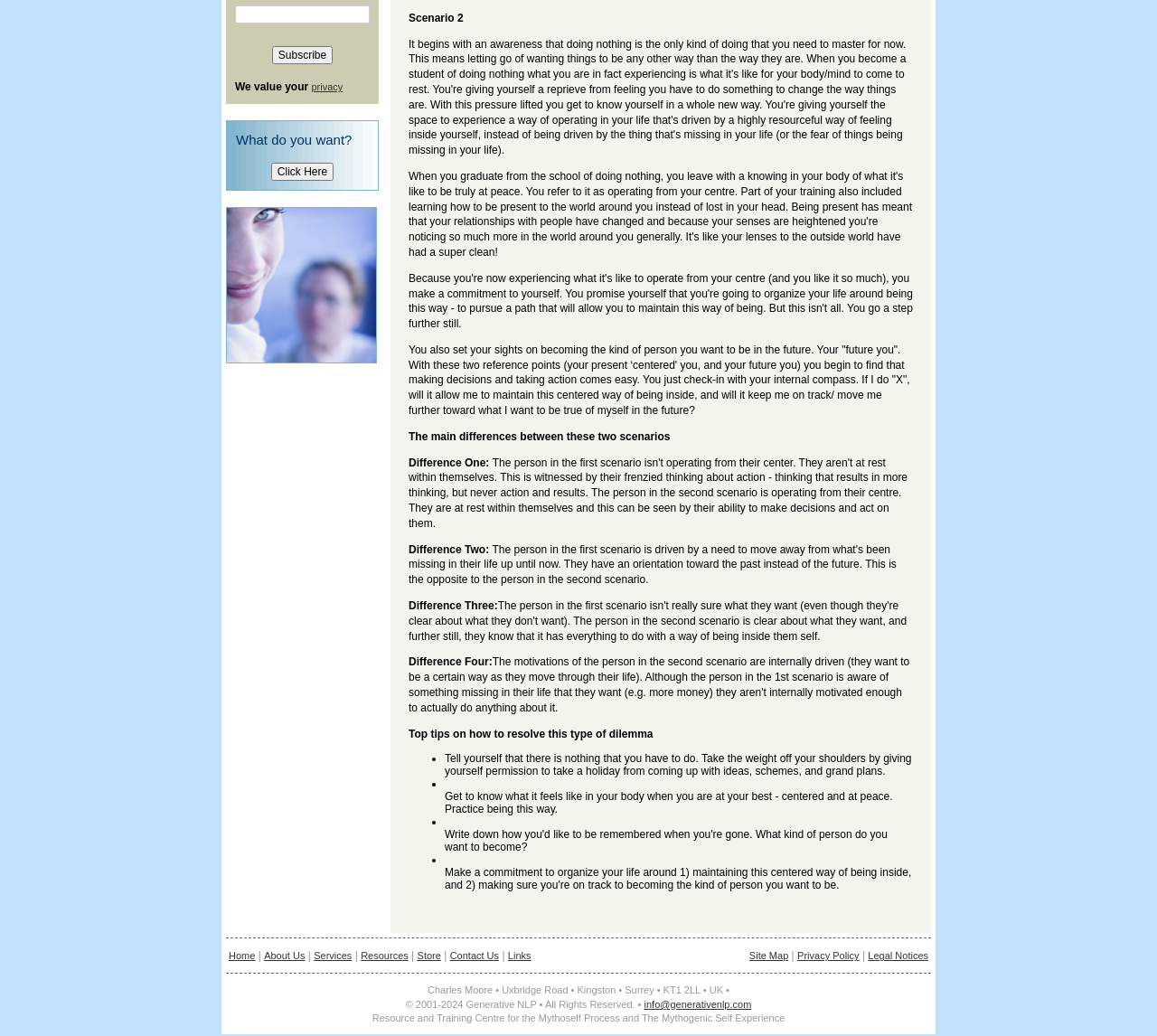Identify the bounding box of the UI component described as: "About Us".

[0.228, 0.917, 0.264, 0.928]